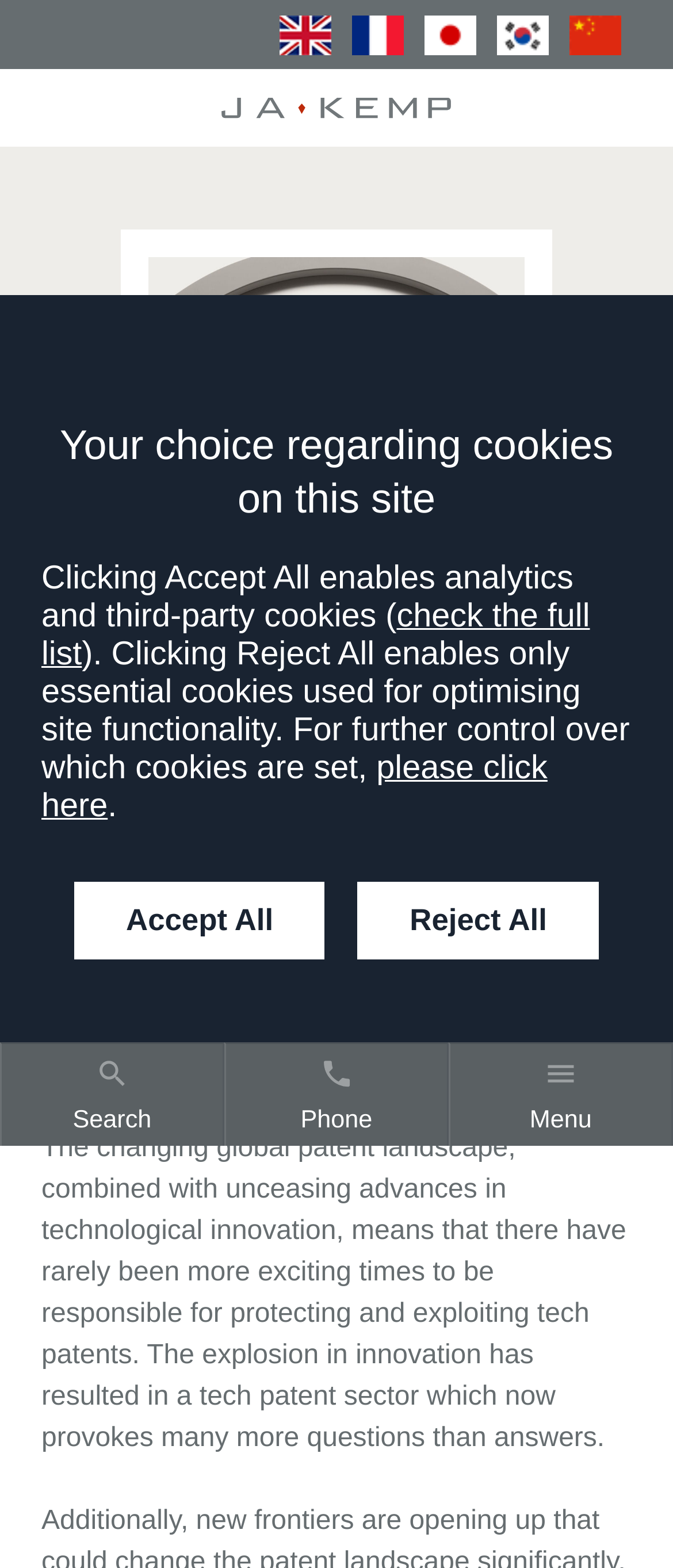Locate the bounding box coordinates of the clickable region to complete the following instruction: "Switch to English."

[0.4, 0.007, 0.508, 0.037]